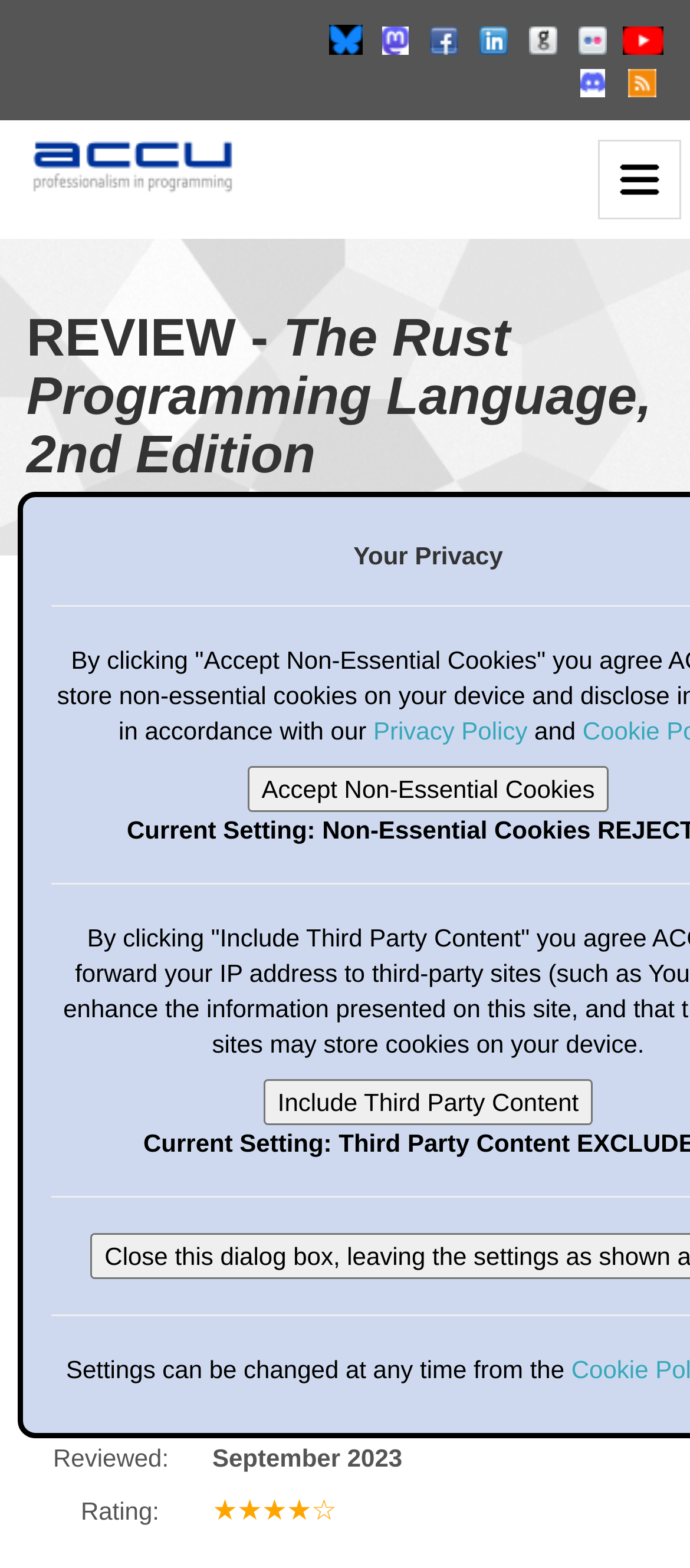Give a detailed account of the webpage's layout and content.

The webpage is about a book review of "The Rust Programming Language, 2nd Edition". At the top, there is a logo of the book on the left side, which is also a link to the homepage. Next to the logo, there is a navigation toggle button. 

Below the logo, there is a heading that reads "REVIEW - The Rust Programming Language, 2nd Edition". Underneath the heading, there is a large image that takes up most of the width of the page.

On the left side of the page, there are several links with accompanying images, arranged vertically. These links are likely related to the book or the website.

In the main content area, there are several sections of text, each with a label and a value. These sections include title, author, ISBN, publisher, pages, reviewer, reviewed date, and rating. The rating is displayed as a series of stars.

At the bottom of the page, there are three buttons: "Privacy Policy", "Accept Non-Essential Cookies", and "Include Third Party Content". There is also a paragraph of text that explains how settings can be changed at any time.

On the right side of the page, near the top, there are two more links with images, which are likely related to the website or the book.